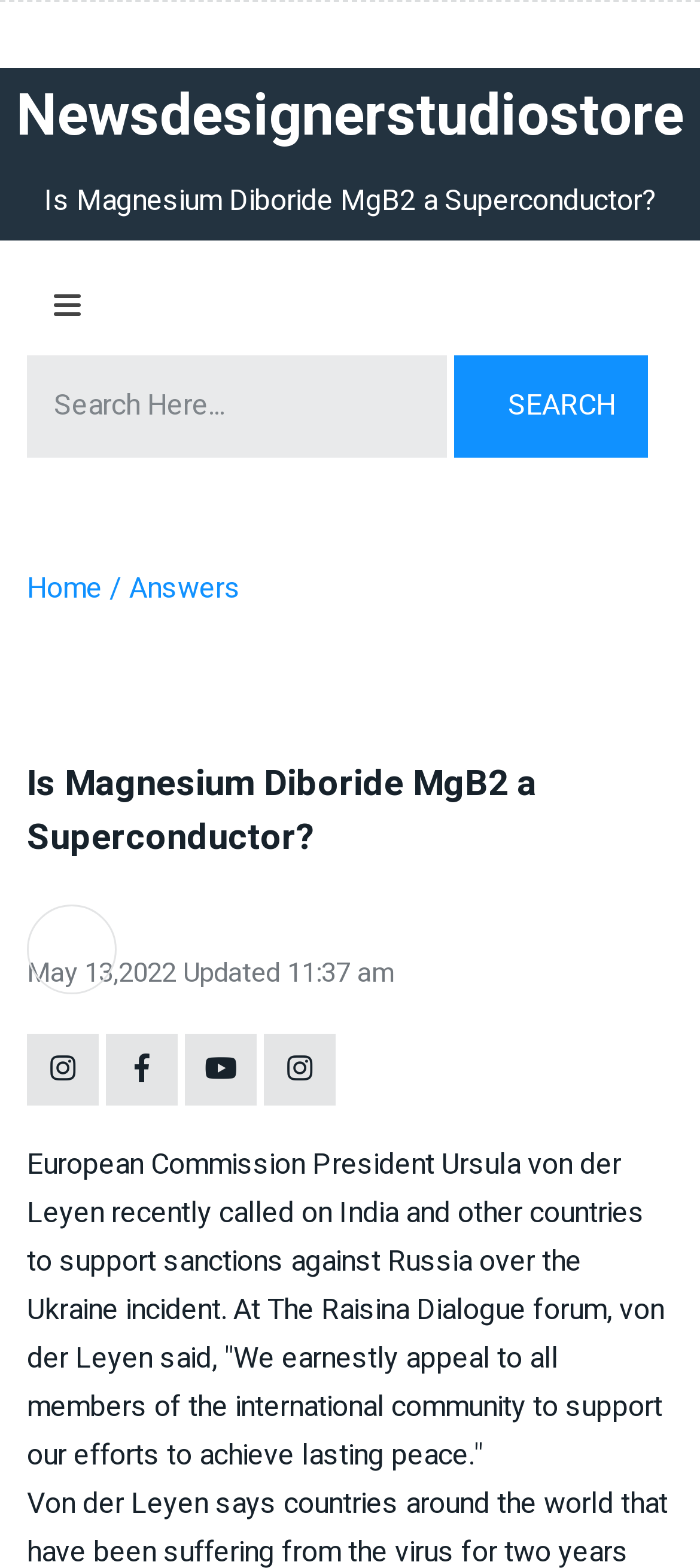Generate a thorough description of the webpage.

The webpage appears to be a news article or blog post. At the top, there is a heading that reads "Newsdesignerstudiostore" and a link to an article titled "Is Magnesium Diboride MgB2 a Superconductor?" Below this, there is a search box with a "SEARCH" button to the right. 

To the right of the search box, there are two links, "Home" and "/ Answers". Below these links, there is another heading with the same title as the initial link, "Is Magnesium Diboride MgB2 a Superconductor?".

Under this heading, there is a link to the publication date, "May 13, 2022", followed by a static text indicating the update time, "Updated 11:37 am". To the right of the update time, there are four social media links, represented by icons.

The main content of the webpage is a news article, which starts with a paragraph discussing European Commission President Ursula von der Leyen's call for India and other countries to support sanctions against Russia over the Ukraine incident. The article continues to quote von der Leyen's statement at The Raisina Dialogue forum, where she appealed to the international community to support efforts to achieve lasting peace.